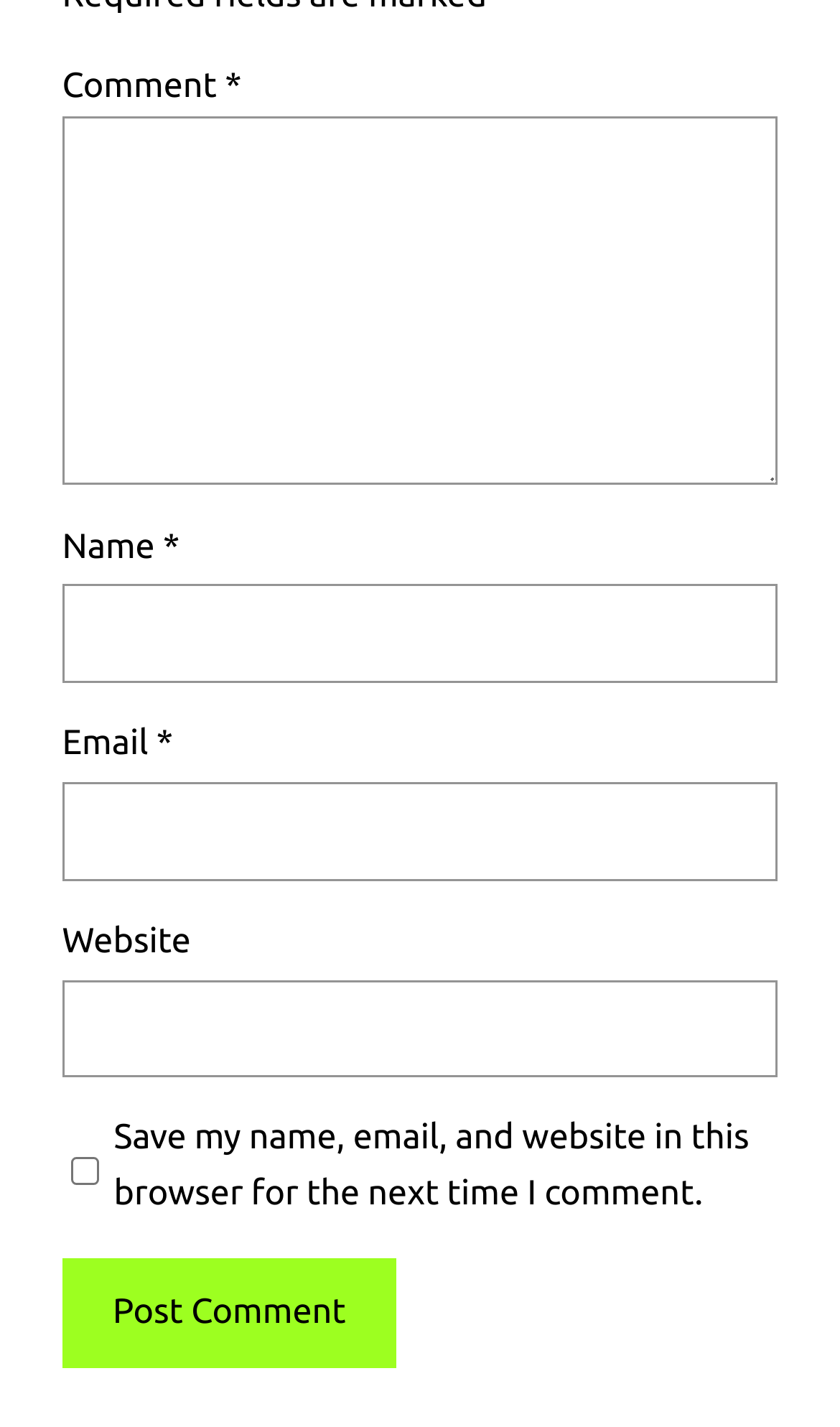Can you give a comprehensive explanation to the question given the content of the image?
What is the label of the first textbox?

The first textbox is labeled 'Comment' and is located at the top of the webpage. It is a required field and is intended for users to enter their comments.